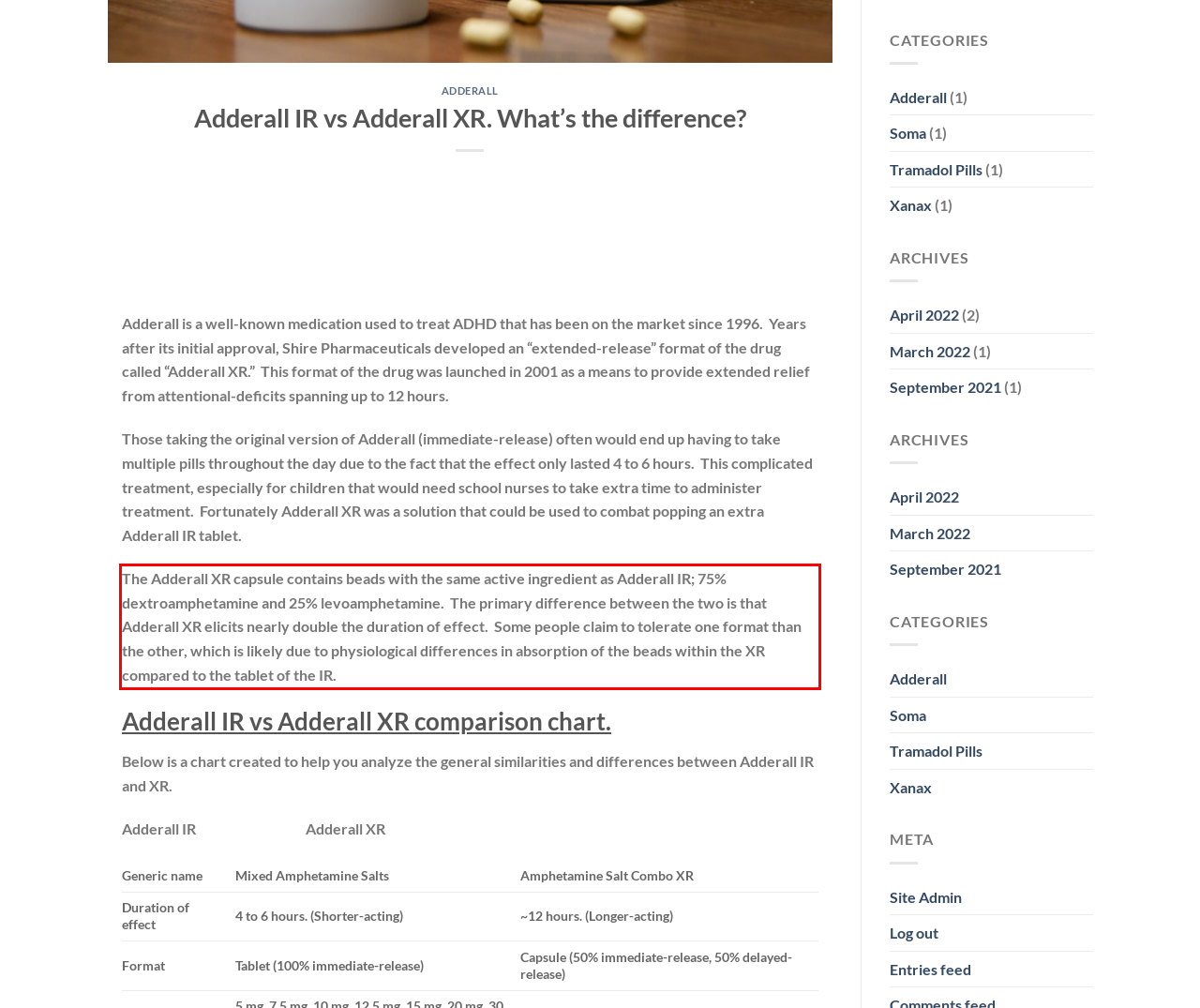There is a UI element on the webpage screenshot marked by a red bounding box. Extract and generate the text content from within this red box.

The Adderall XR capsule contains beads with the same active ingredient as Adderall IR; 75% dextroamphetamine and 25% levoamphetamine. The primary difference between the two is that Adderall XR elicits nearly double the duration of effect. Some people claim to tolerate one format than the other, which is likely due to physiological differences in absorption of the beads within the XR compared to the tablet of the IR.